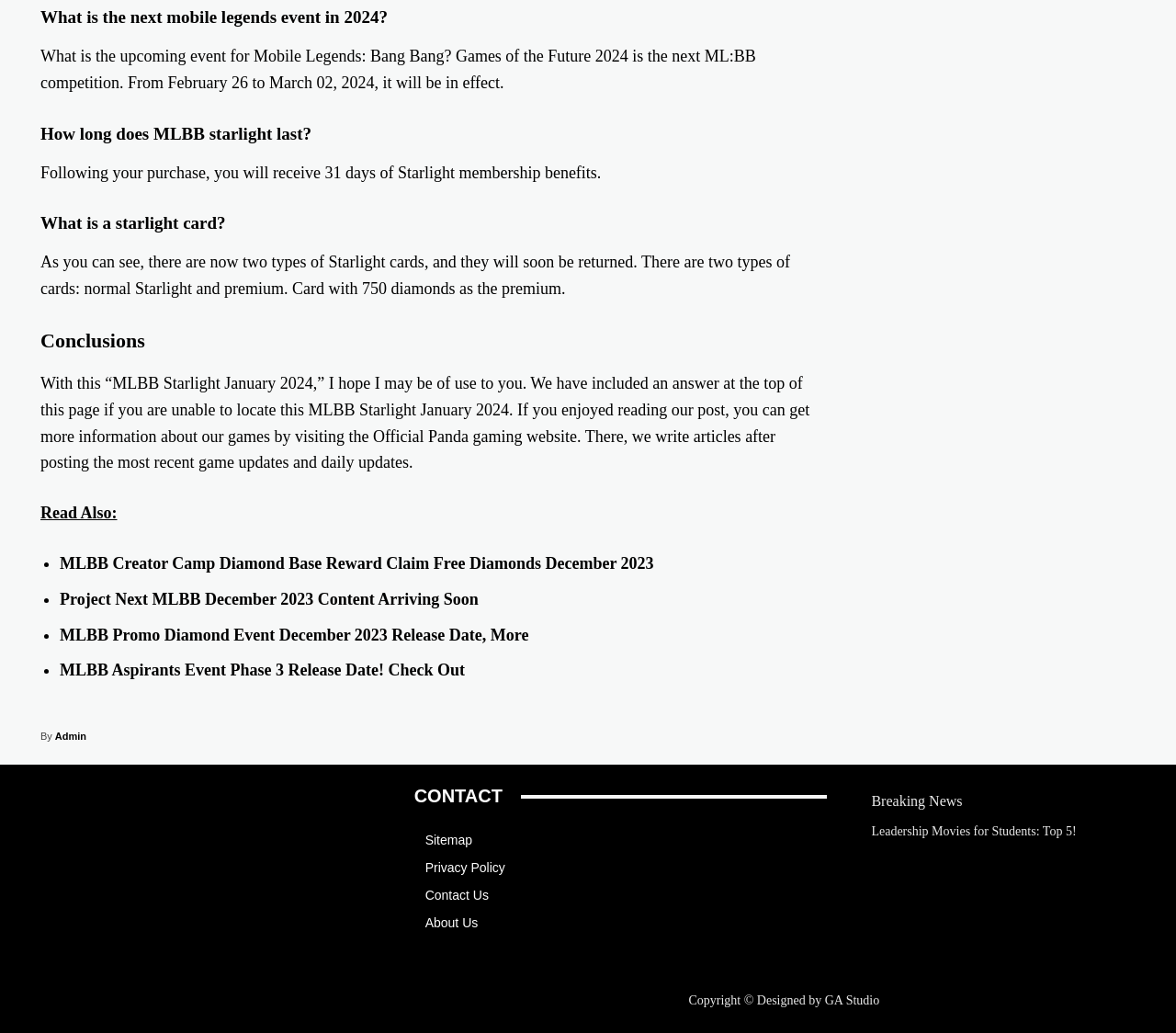Please locate the bounding box coordinates of the element's region that needs to be clicked to follow the instruction: "Visit the 'Contact Us' page". The bounding box coordinates should be provided as four float numbers between 0 and 1, i.e., [left, top, right, bottom].

[0.361, 0.853, 0.703, 0.88]